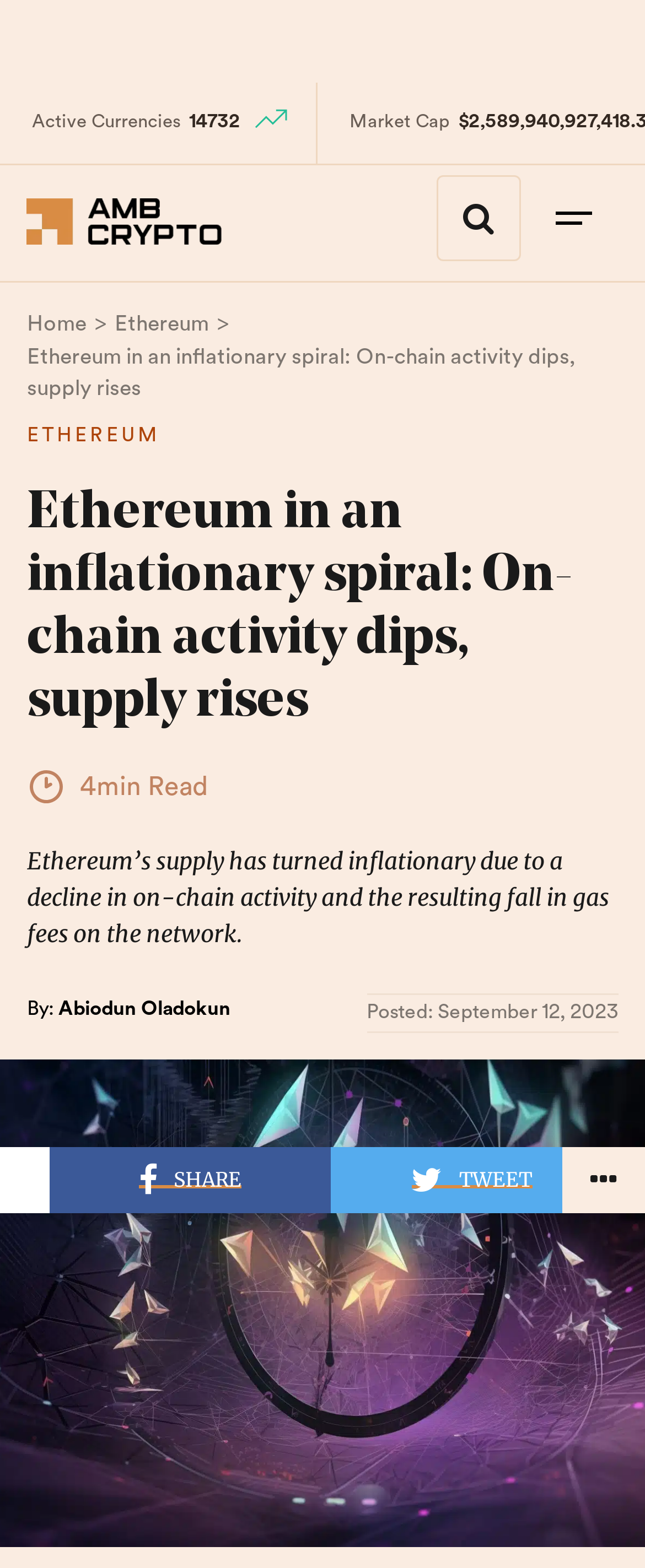Please predict the bounding box coordinates (top-left x, top-left y, bottom-right x, bottom-right y) for the UI element in the screenshot that fits the description: Abiodun Oladokun

[0.09, 0.638, 0.357, 0.65]